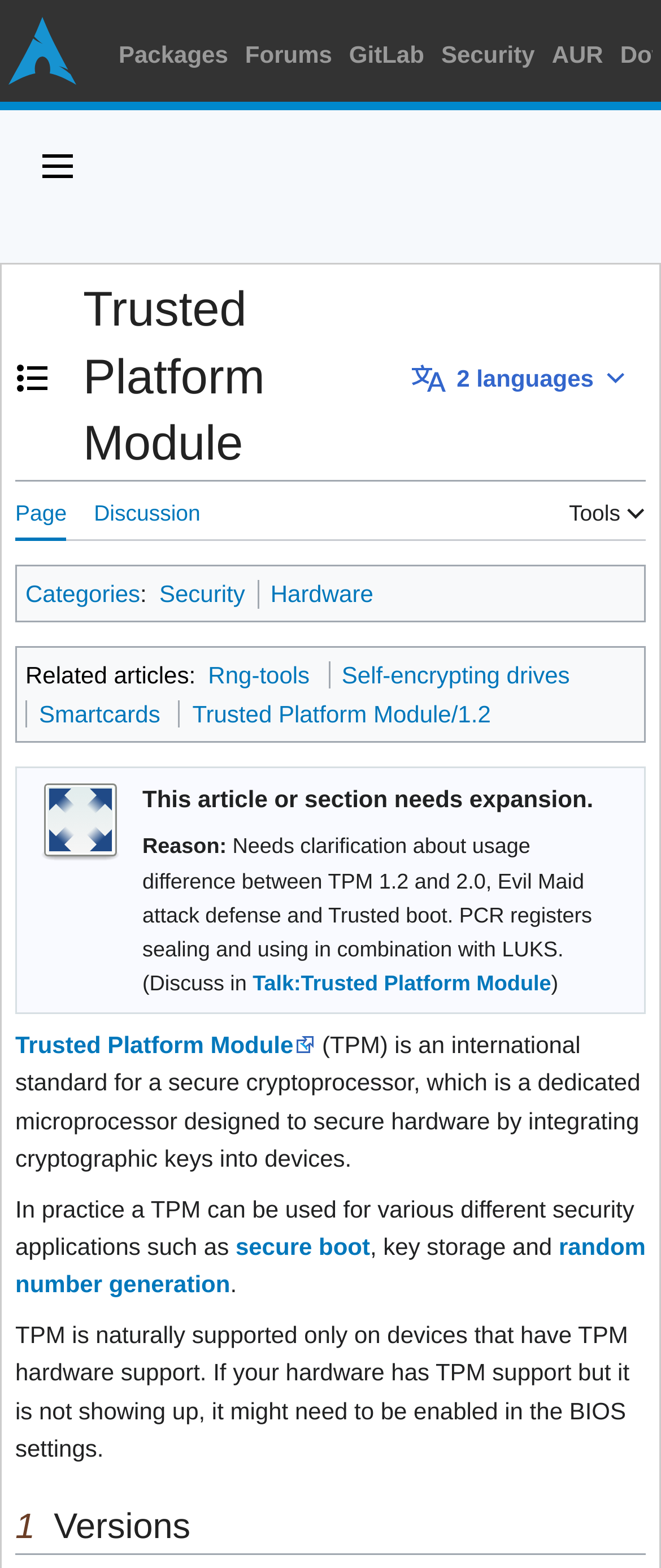Pinpoint the bounding box coordinates of the element you need to click to execute the following instruction: "Read about the company". The bounding box should be represented by four float numbers between 0 and 1, in the format [left, top, right, bottom].

None